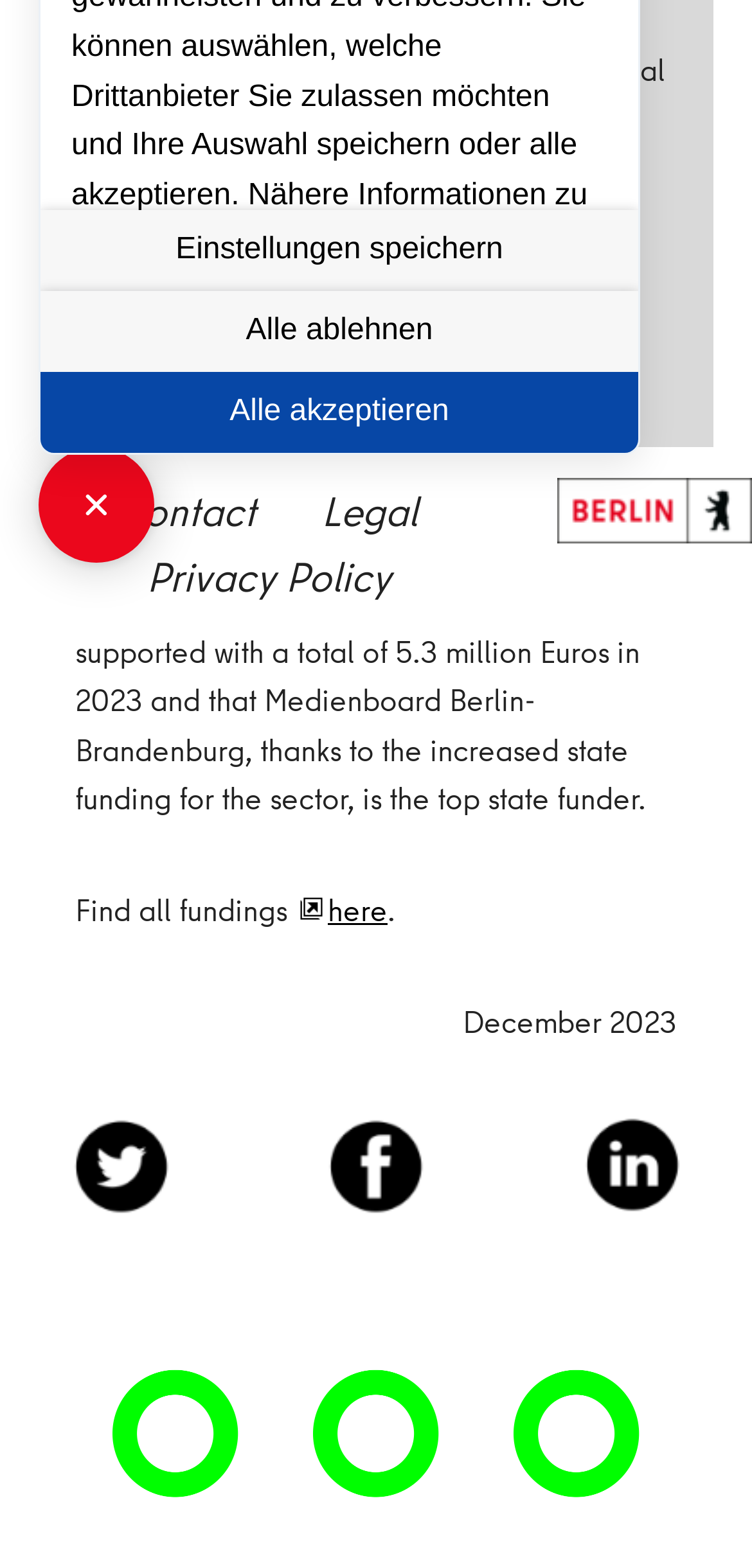Find the bounding box coordinates for the UI element whose description is: "Business". The coordinates should be four float numbers between 0 and 1, in the format [left, top, right, bottom].

None